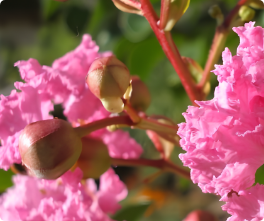Refer to the image and provide an in-depth answer to the question:
What color are the flower buds?

The caption states that some flower buds are visible, and they are tinged in green and brown, suggesting that the buds are in the early stages of development and have not yet reached their full color potential.